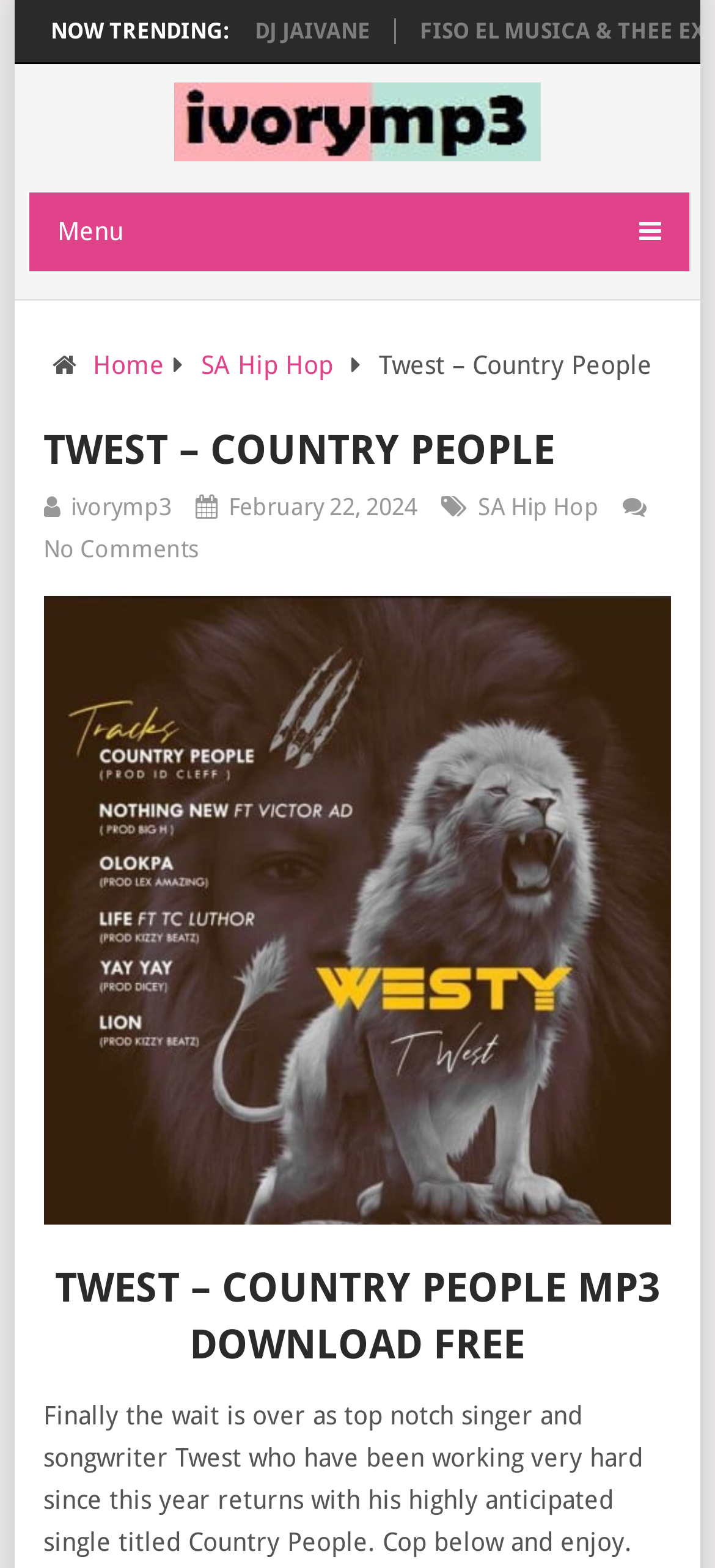What is the genre of the song?
From the details in the image, answer the question comprehensively.

The genre of the song can be found in the link 'SA Hip Hop' which is located below the heading 'TWEST – COUNTRY PEOPLE' and also in the link 'SA Hip Hop' which is located in the menu section.